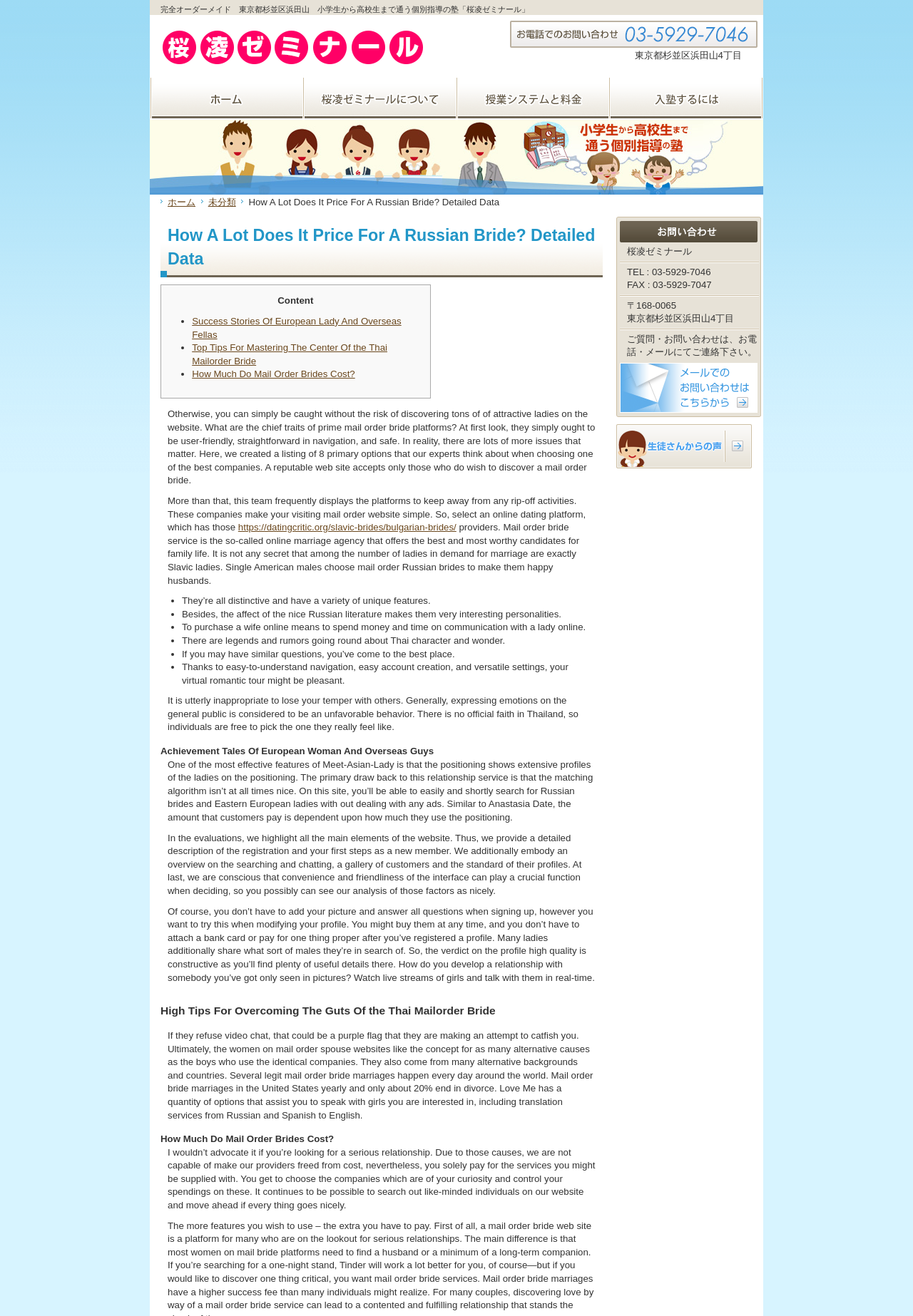Indicate the bounding box coordinates of the element that must be clicked to execute the instruction: "send an email inquiry". The coordinates should be given as four float numbers between 0 and 1, i.e., [left, top, right, bottom].

[0.679, 0.307, 0.83, 0.315]